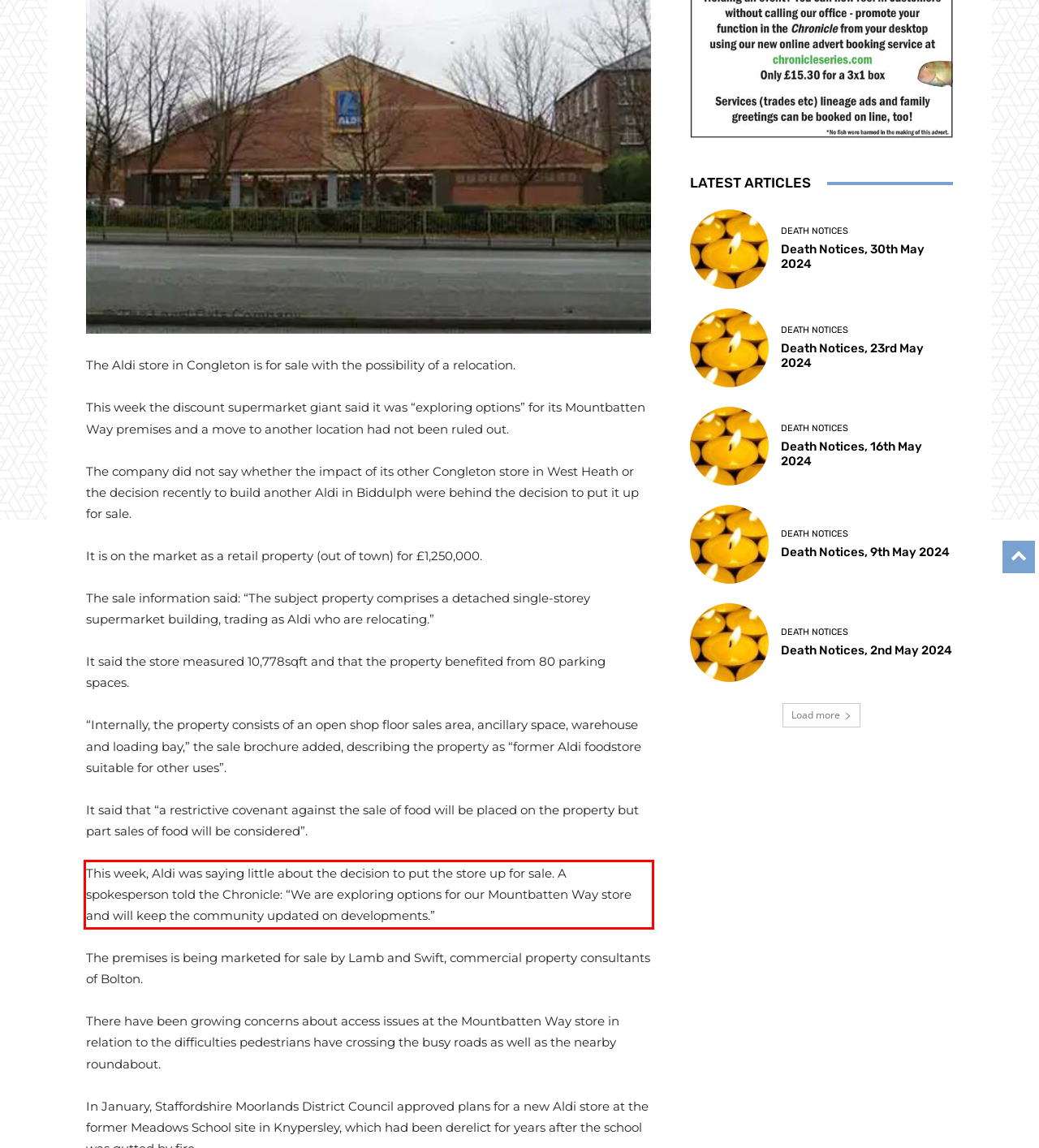There is a screenshot of a webpage with a red bounding box around a UI element. Please use OCR to extract the text within the red bounding box.

This week, Aldi was saying little about the decision to put the store up for sale. A spokesperson told the Chronicle: “We are exploring options for our Mountbatten Way store and will keep the community updated on developments.”